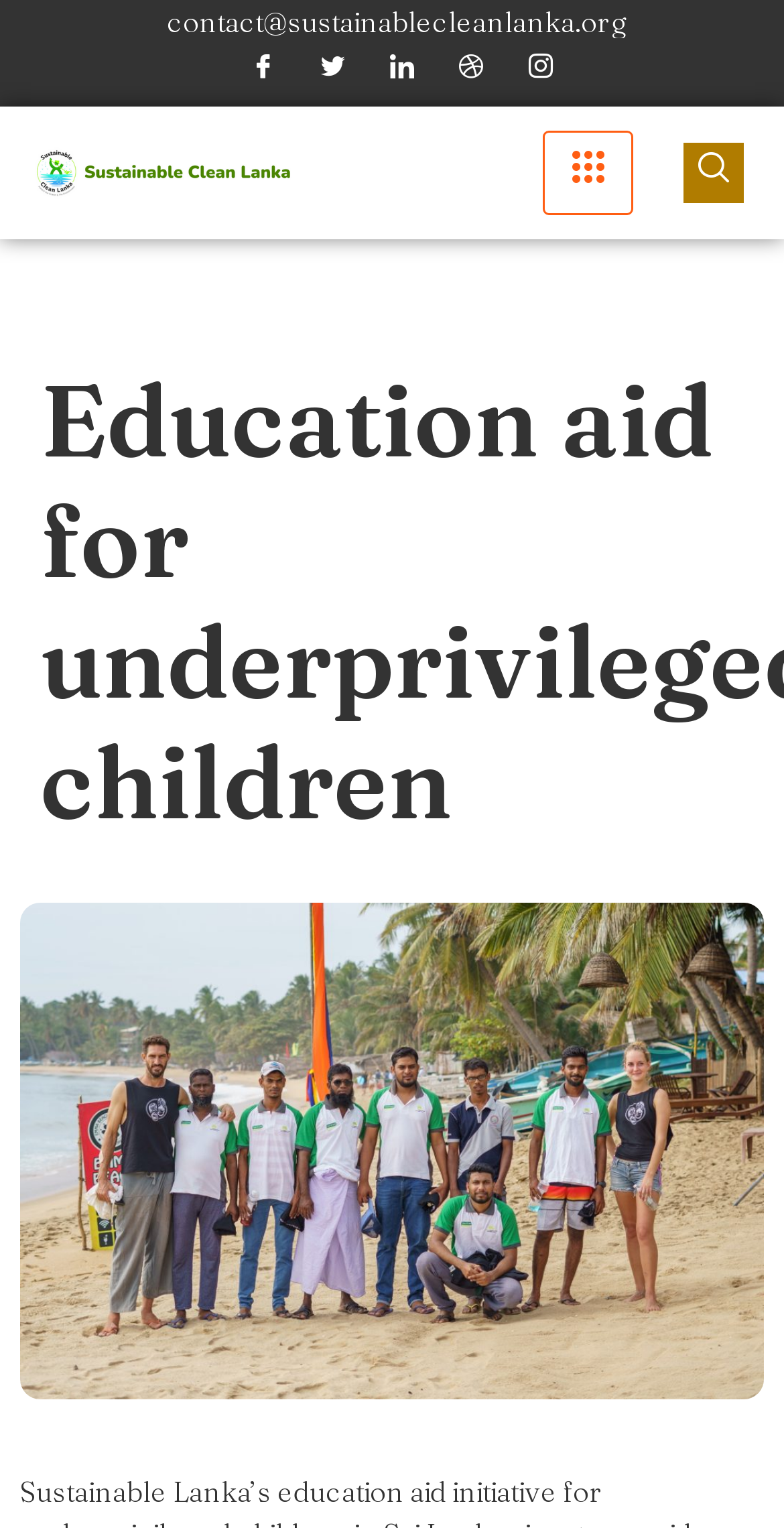Consider the image and give a detailed and elaborate answer to the question: 
Is there a search button on the page?

I found a link element with the description 'navsearch-button' which suggests that it is a search button.